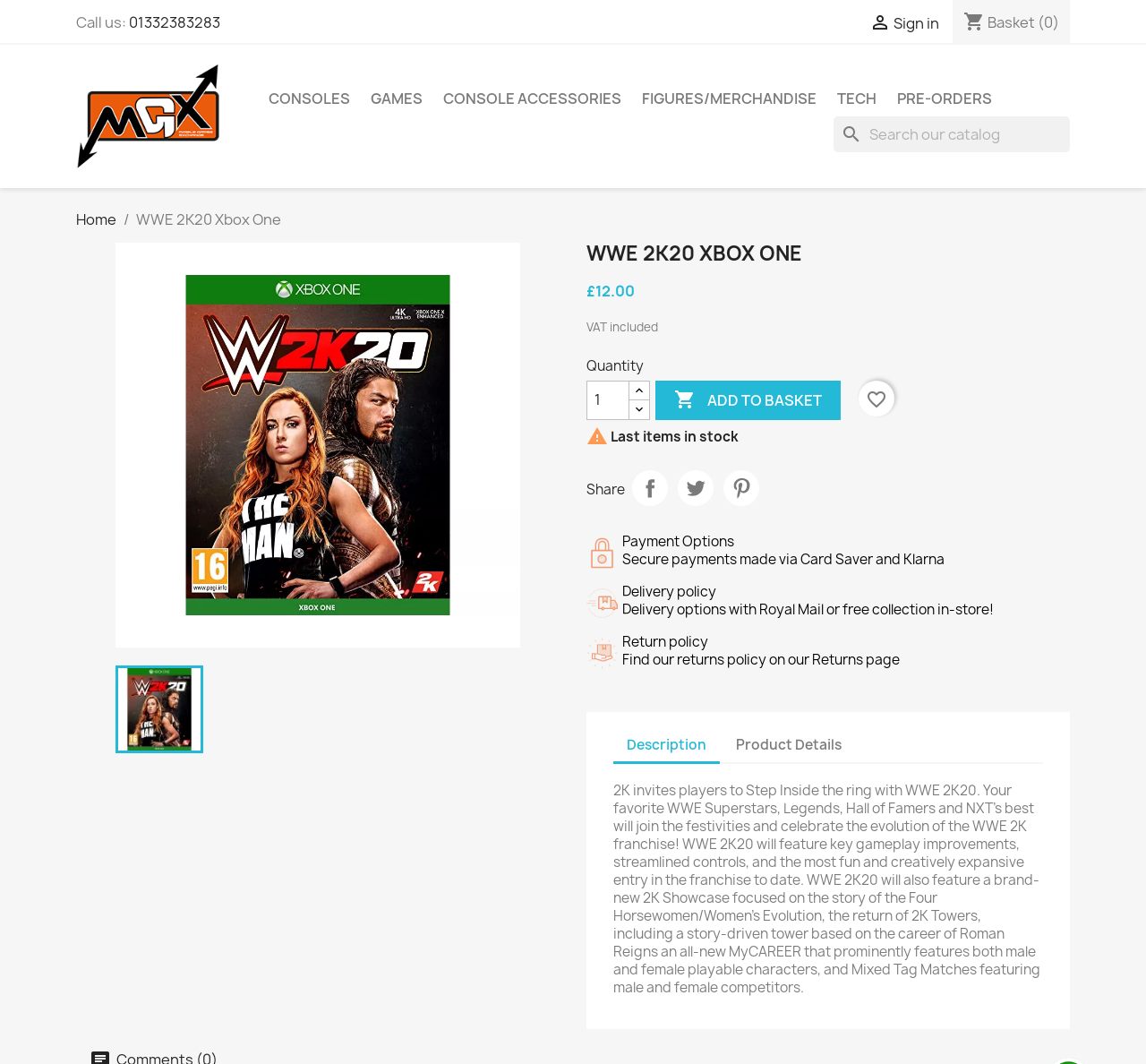Identify the bounding box coordinates of the section to be clicked to complete the task described by the following instruction: "View product details". The coordinates should be four float numbers between 0 and 1, formatted as [left, top, right, bottom].

[0.631, 0.686, 0.746, 0.715]